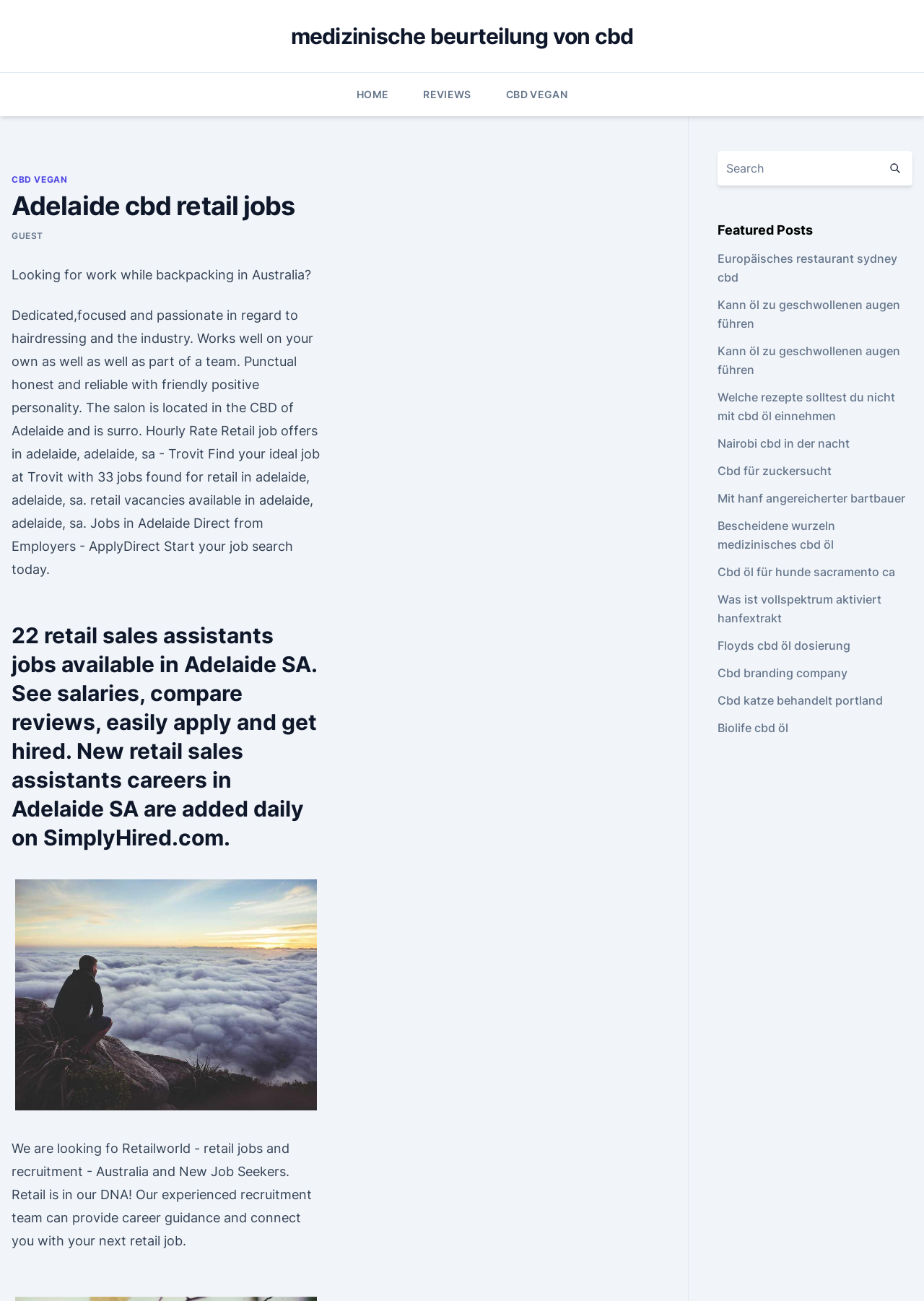Please identify the bounding box coordinates of the area that needs to be clicked to follow this instruction: "Go to HOME page".

[0.386, 0.056, 0.421, 0.089]